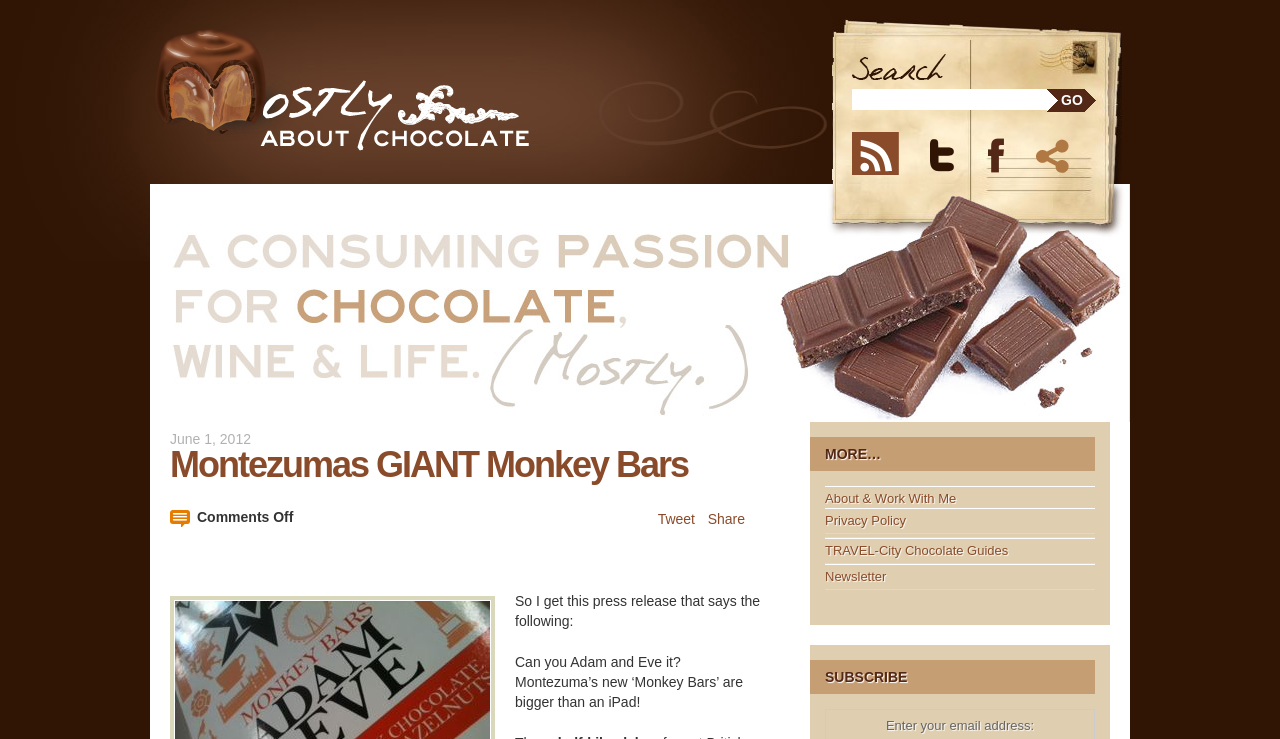Provide your answer to the question using just one word or phrase: How many social media links are there?

4